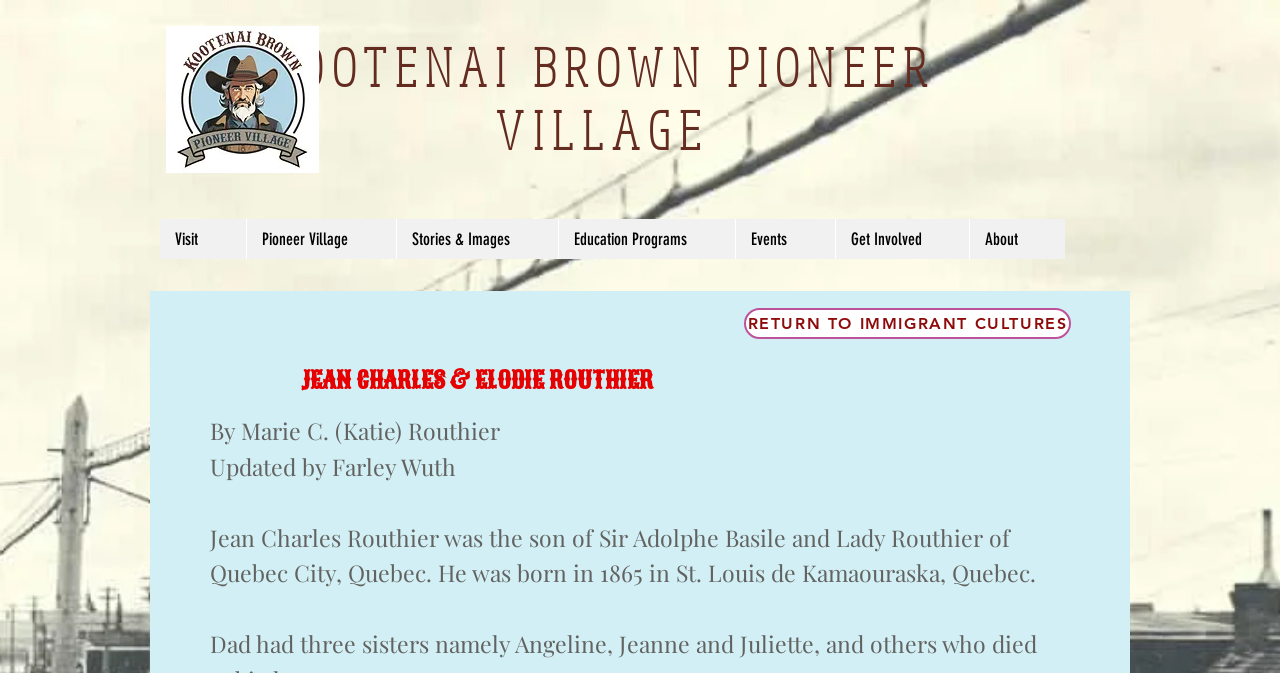Please analyze the image and provide a thorough answer to the question:
What is the birth year of Jean Charles Routhier?

I found the answer by reading the StaticText element with the text 'Jean Charles Routhier was the son of Sir Adolphe Basile and Lady Routhier of Quebec City, Quebec. He was born in 1865 in St. Louis de Kamaouraska, Quebec.'